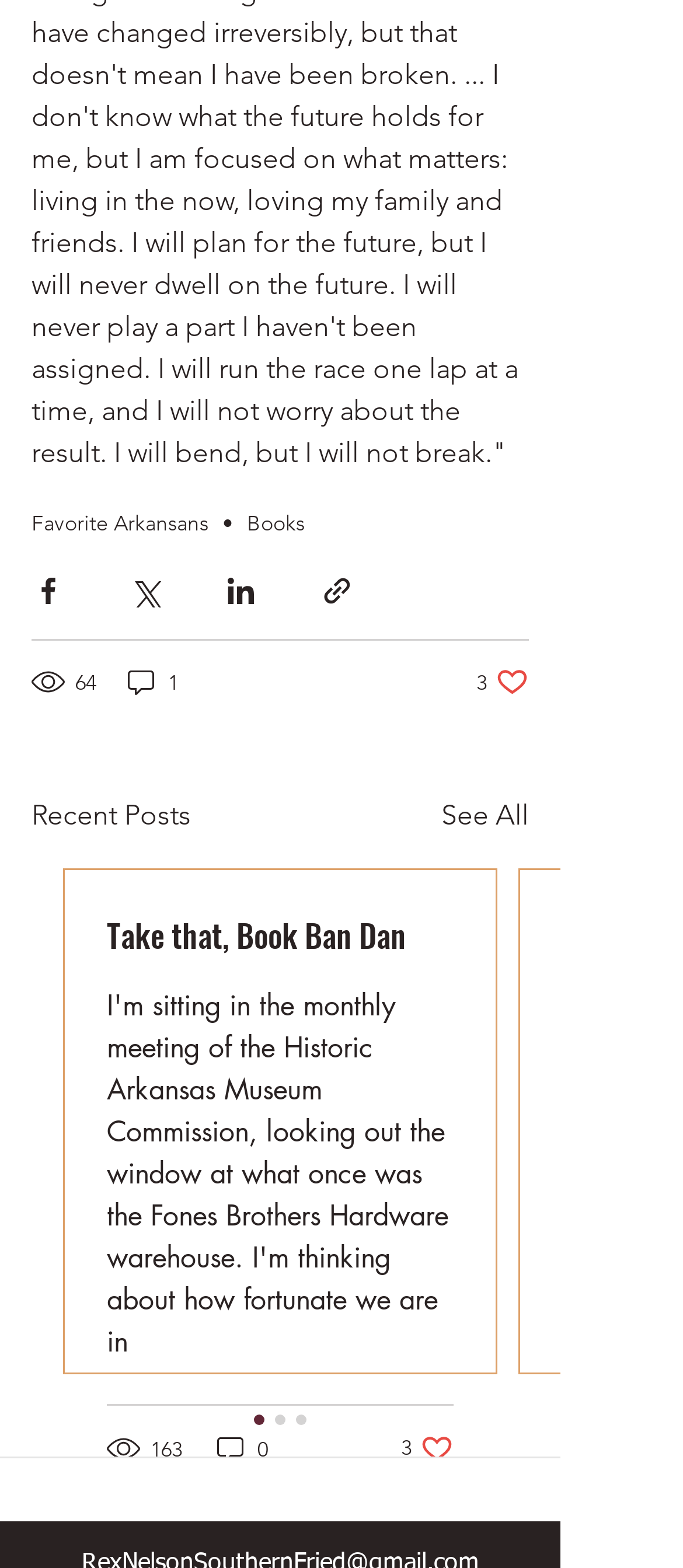How many comments does the first post have?
Give a detailed explanation using the information visible in the image.

I found the number of comments for the first post by looking at the text '1 comment' located at the top of the page, below the views count.